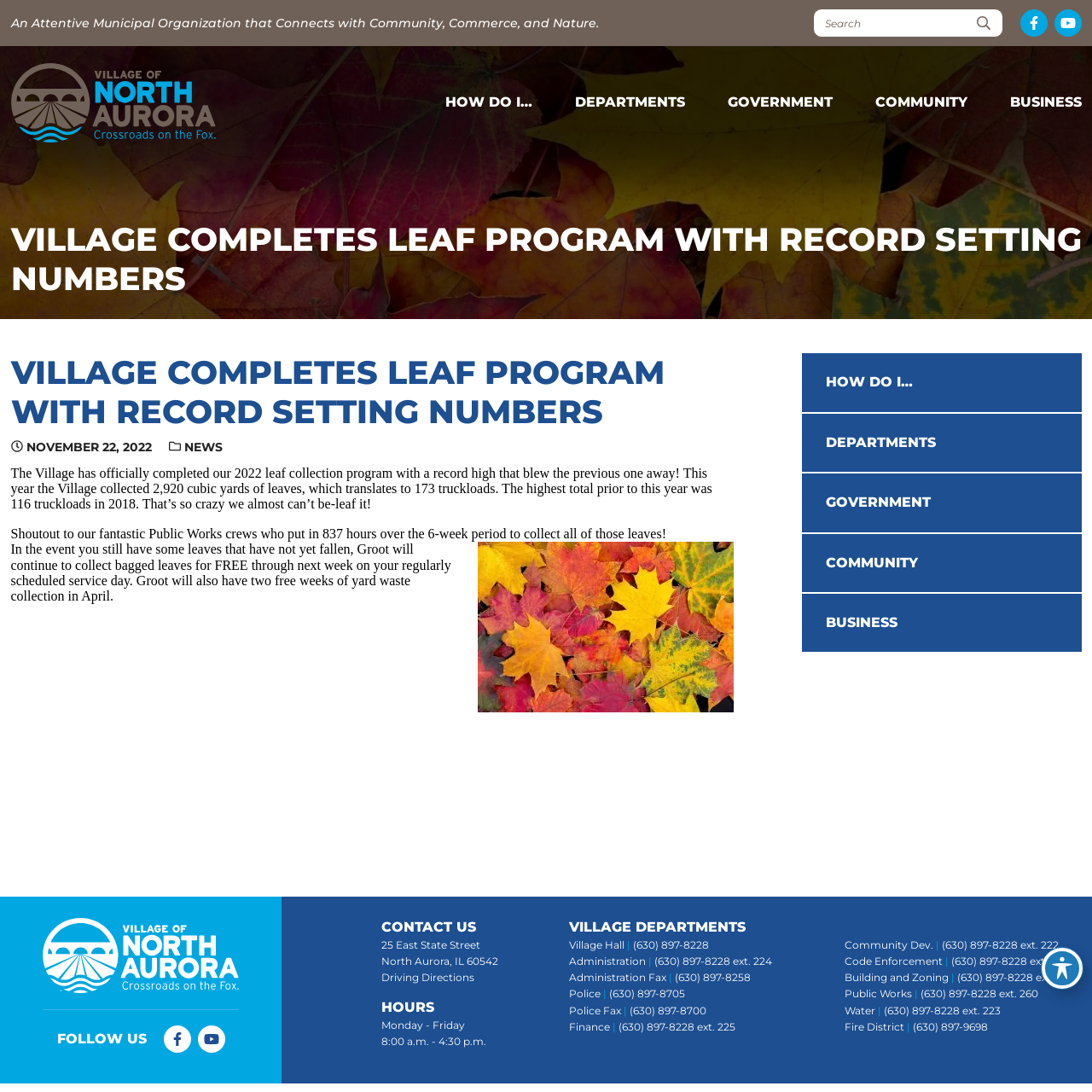Extract the text of the main heading from the webpage.

VILLAGE COMPLETES LEAF PROGRAM WITH RECORD SETTING NUMBERS